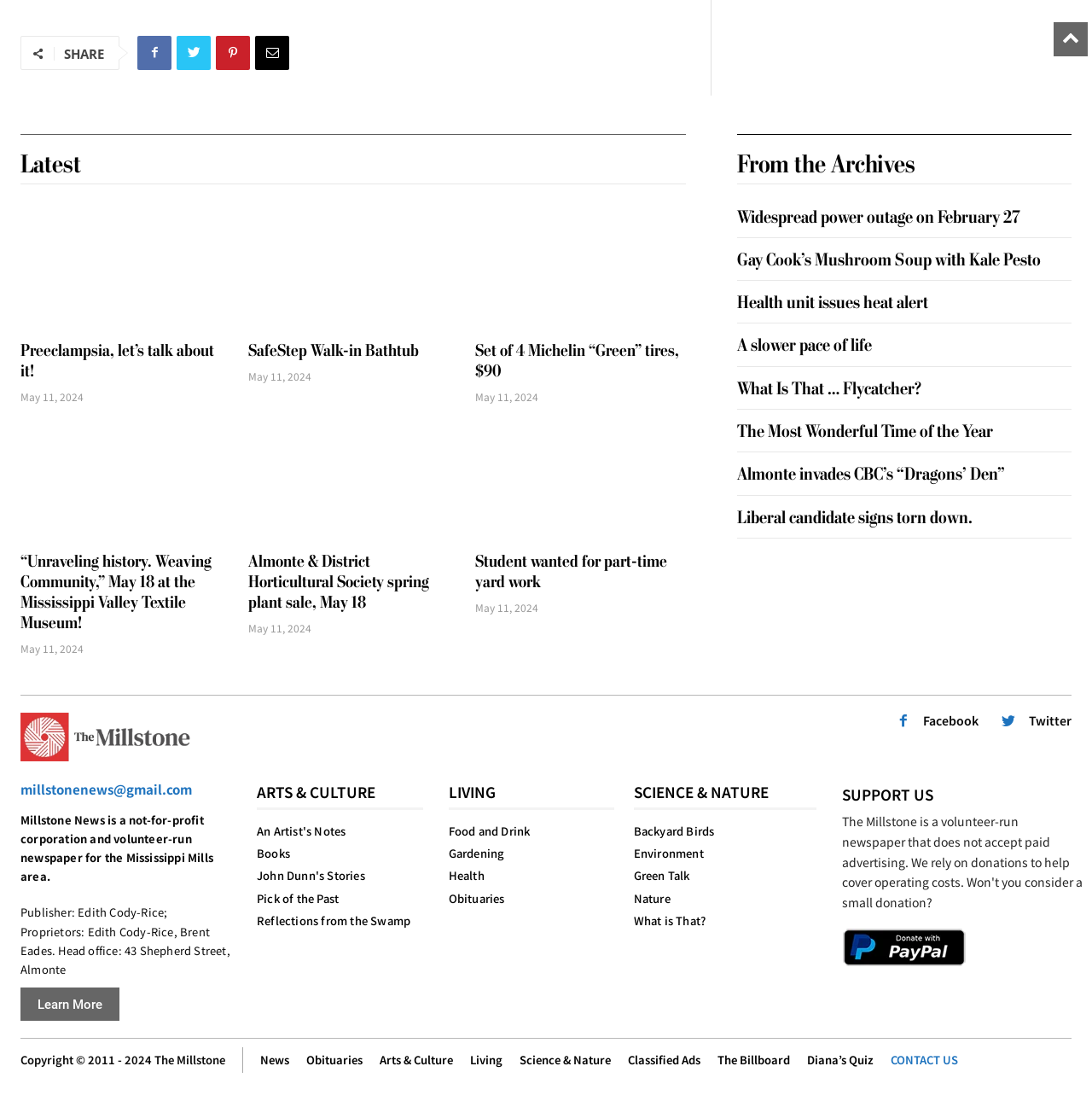Please find the bounding box coordinates of the element that must be clicked to perform the given instruction: "Read the latest news". The coordinates should be four float numbers from 0 to 1, i.e., [left, top, right, bottom].

[0.019, 0.137, 0.074, 0.16]